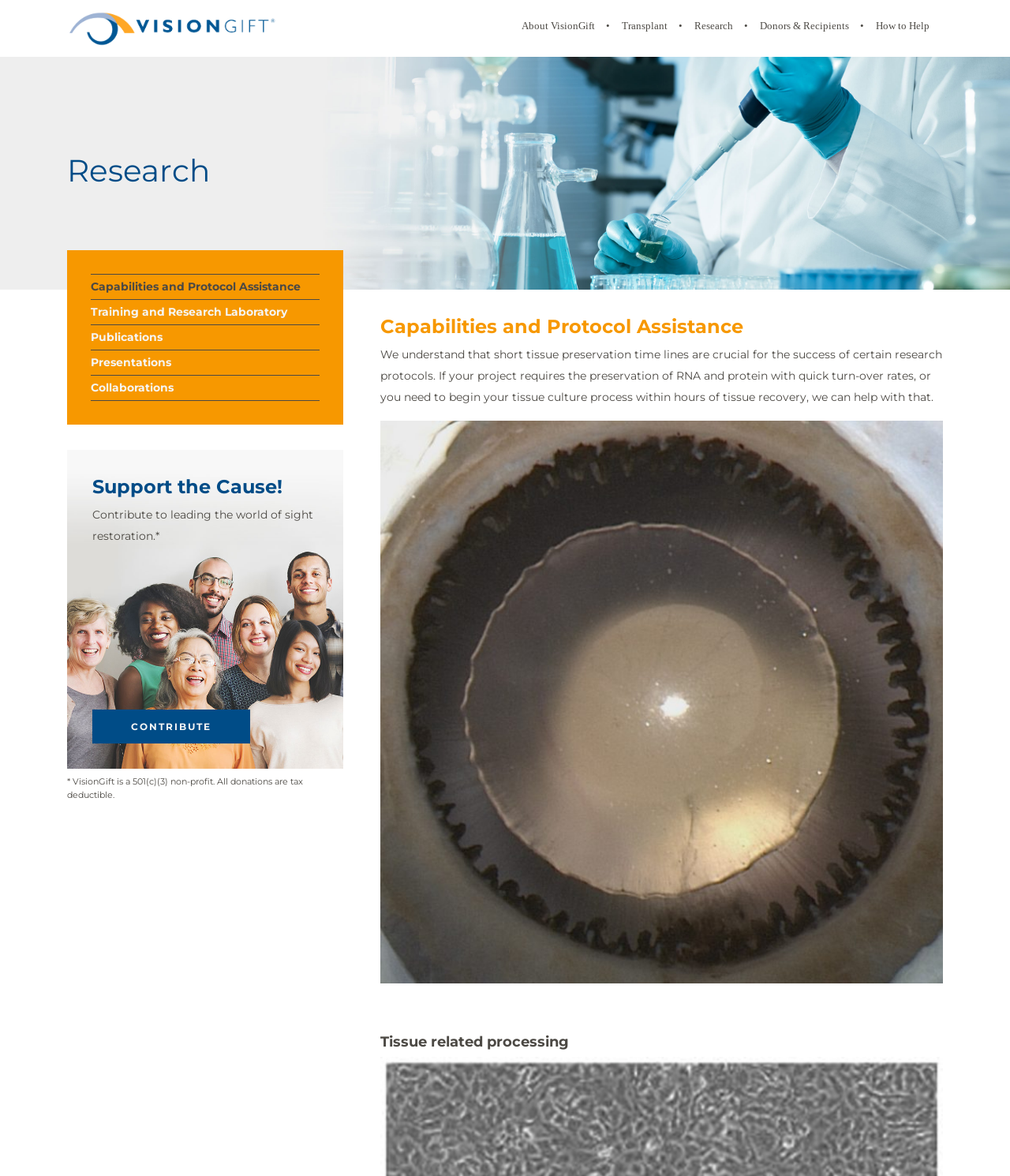Using the details from the image, please elaborate on the following question: What is the purpose of the 'Contribute' button?

The 'Contribute' button is likely used to donate to the organization, as it is accompanied by the text 'Support the Cause!' and 'Contribute to leading the world of sight restoration.*'.